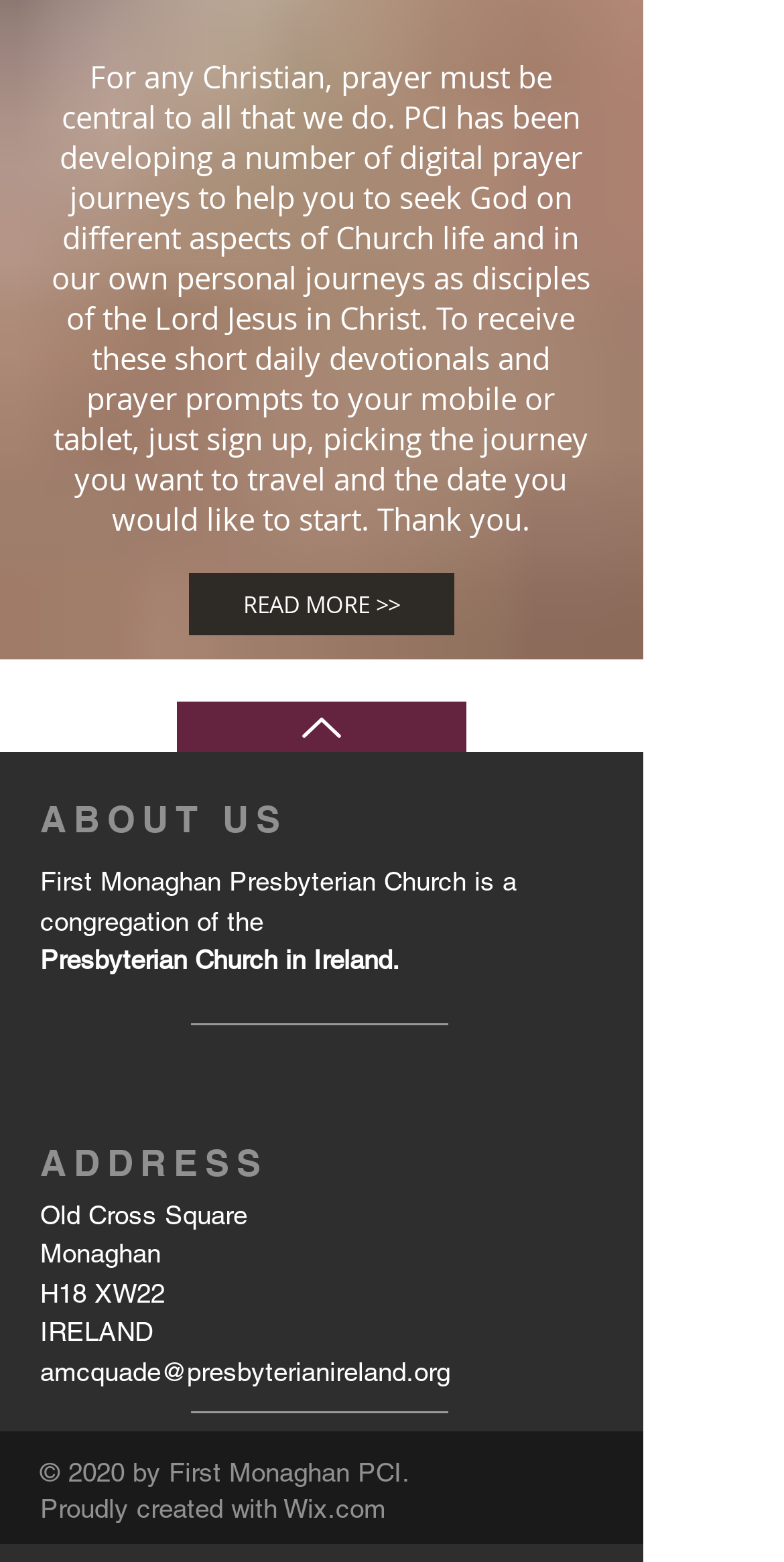Use the information in the screenshot to answer the question comprehensively: What platform was used to create the website?

The webpage's footer section mentions 'Proudly created with Wix.com', which suggests that the website was created using the Wix.com platform.